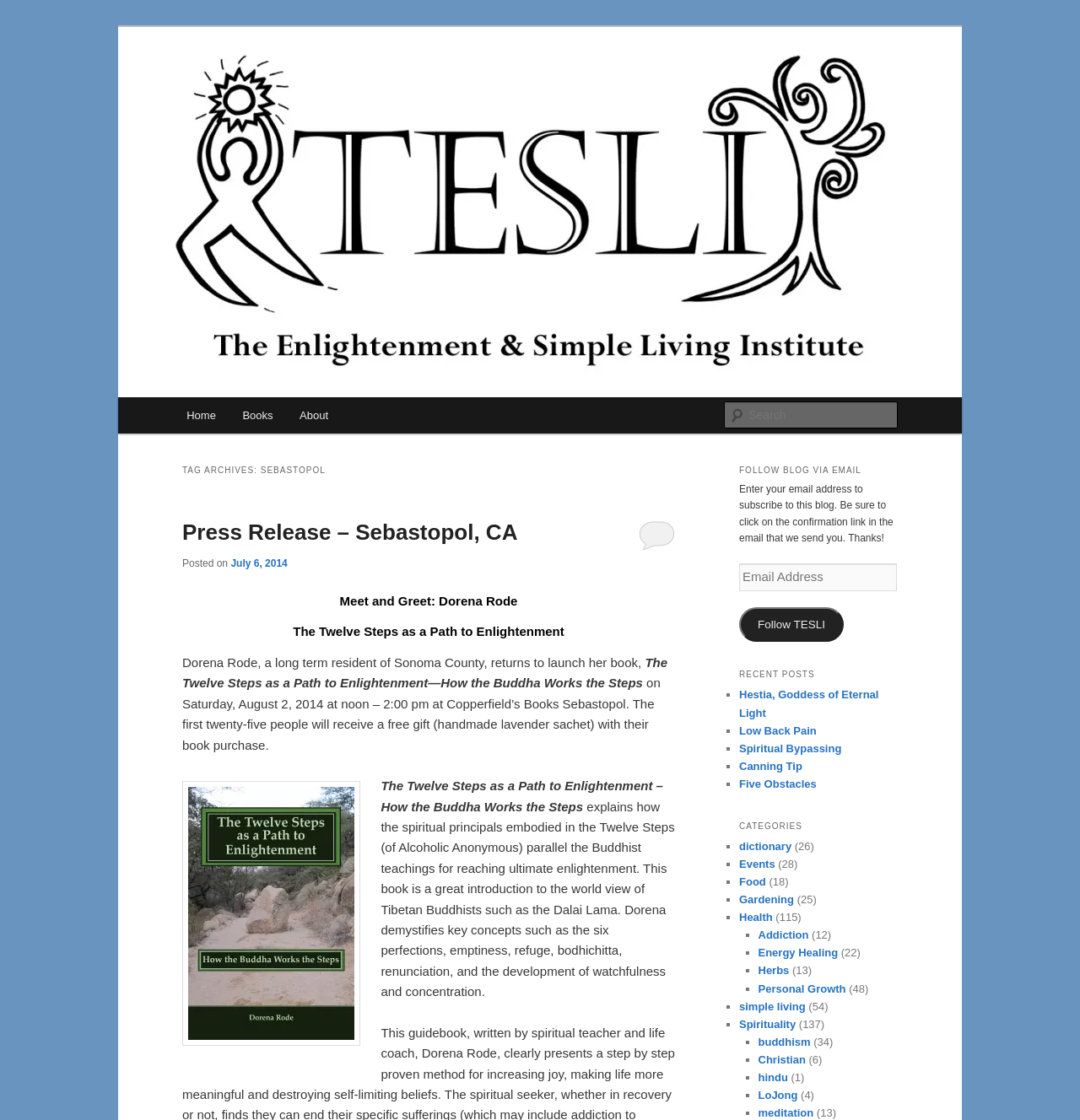Write an elaborate caption that captures the essence of the webpage.

The webpage is about The Enlightenment & Simple Living Institute, with a focus on Sebastopol. At the top, there are two links to skip to primary and secondary content. Below that, there is a heading with the institute's name, accompanied by a link and an image. 

To the right of the institute's name, there is a search bar with a label "Search" and a textbox to input search queries. Below the search bar, there is a main menu with links to "Home", "Books", and "About". 

The main content of the page is divided into sections. The first section has a heading "TAG ARCHIVES: SEBASTOPOL" and contains a press release about Sebastopol, CA, with a link to the full article. Below that, there are several headings and paragraphs about meet and greet events, book launches, and spiritual topics. There is also an image of a book cover.

To the right of the main content, there are several sections. The first section has a heading "FOLLOW BLOG VIA EMAIL" and contains a form to subscribe to the blog via email. Below that, there is a section with a heading "RECENT POSTS" that lists several recent blog posts with links to each article. 

Further down, there is a section with a heading "CATEGORIES" that lists several categories with links to each category and the number of posts in each category. The categories include dictionary, events, food, gardening, health, and more.